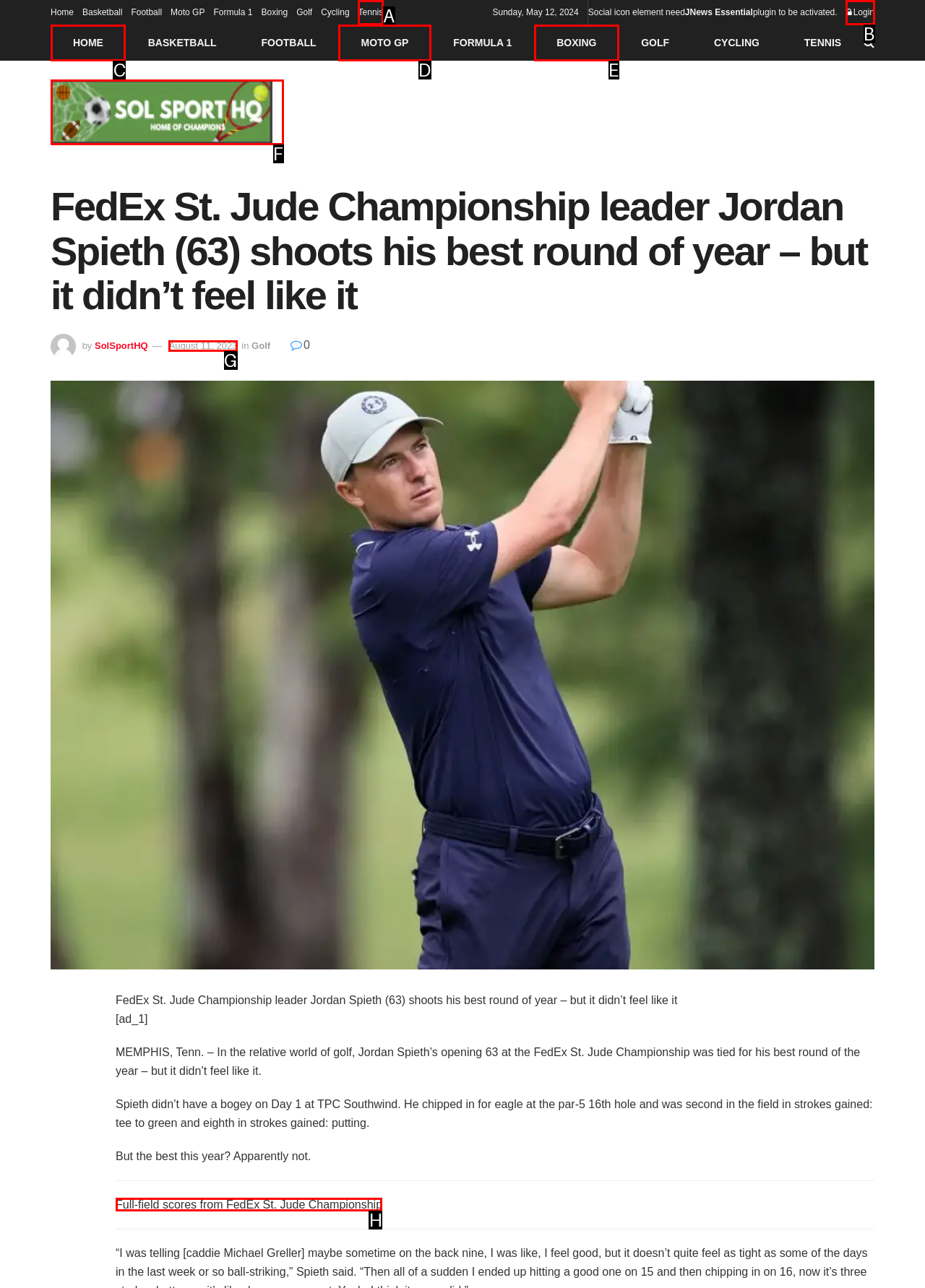For the instruction: View full-field scores from FedEx St. Jude Championship, determine the appropriate UI element to click from the given options. Respond with the letter corresponding to the correct choice.

H